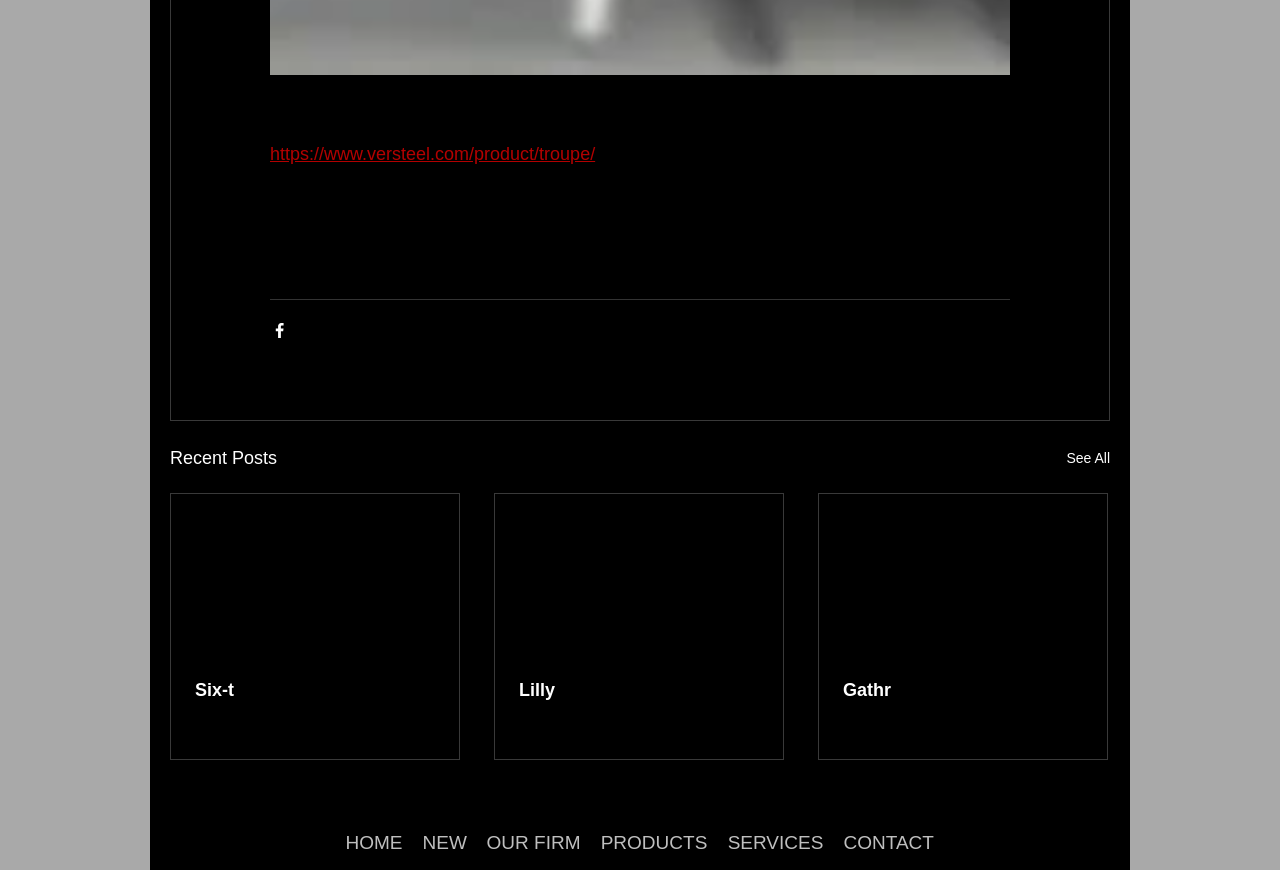Use a single word or phrase to respond to the question:
What is the text of the first link?

https://www.versteel.com/product/troupe/